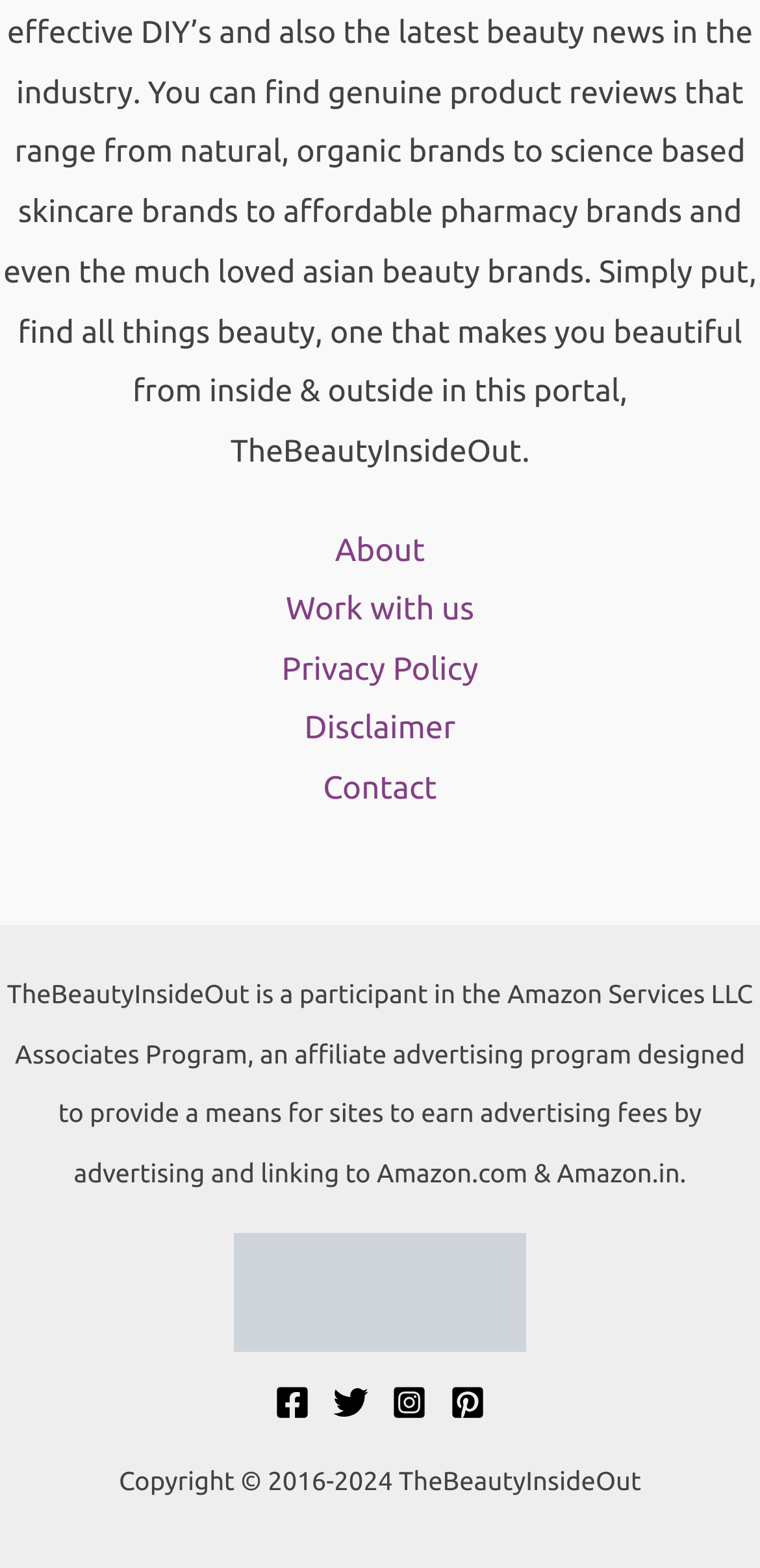What is the purpose of the DMCA.com link?
Refer to the image and provide a thorough answer to the question.

The answer can be found in the link element with the text 'DMCA.com Protection Status' and its corresponding image element.